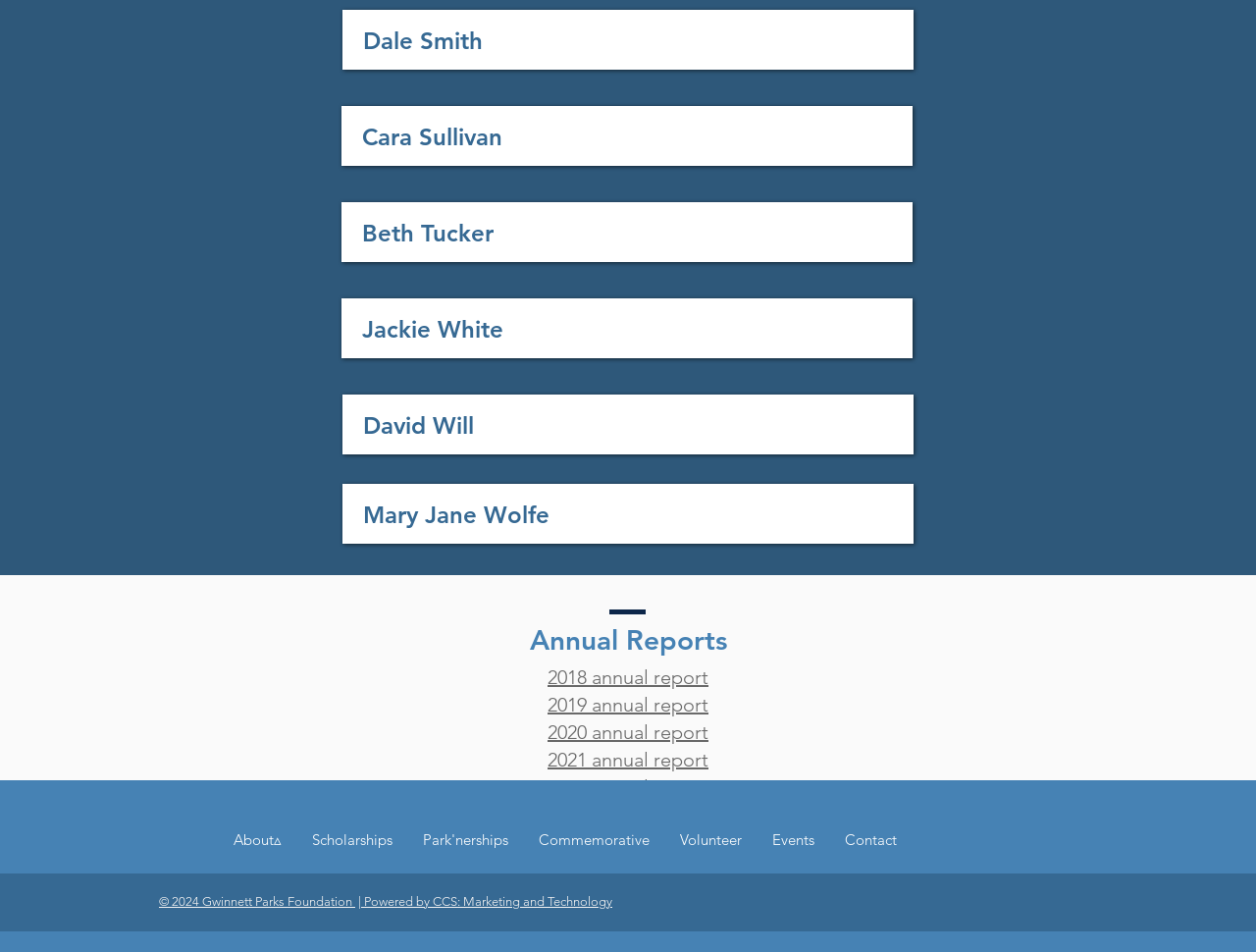For the following element description, predict the bounding box coordinates in the format (top-left x, top-left y, bottom-right x, bottom-right y). All values should be floating point numbers between 0 and 1. Description: 2021 annual report

[0.436, 0.786, 0.564, 0.81]